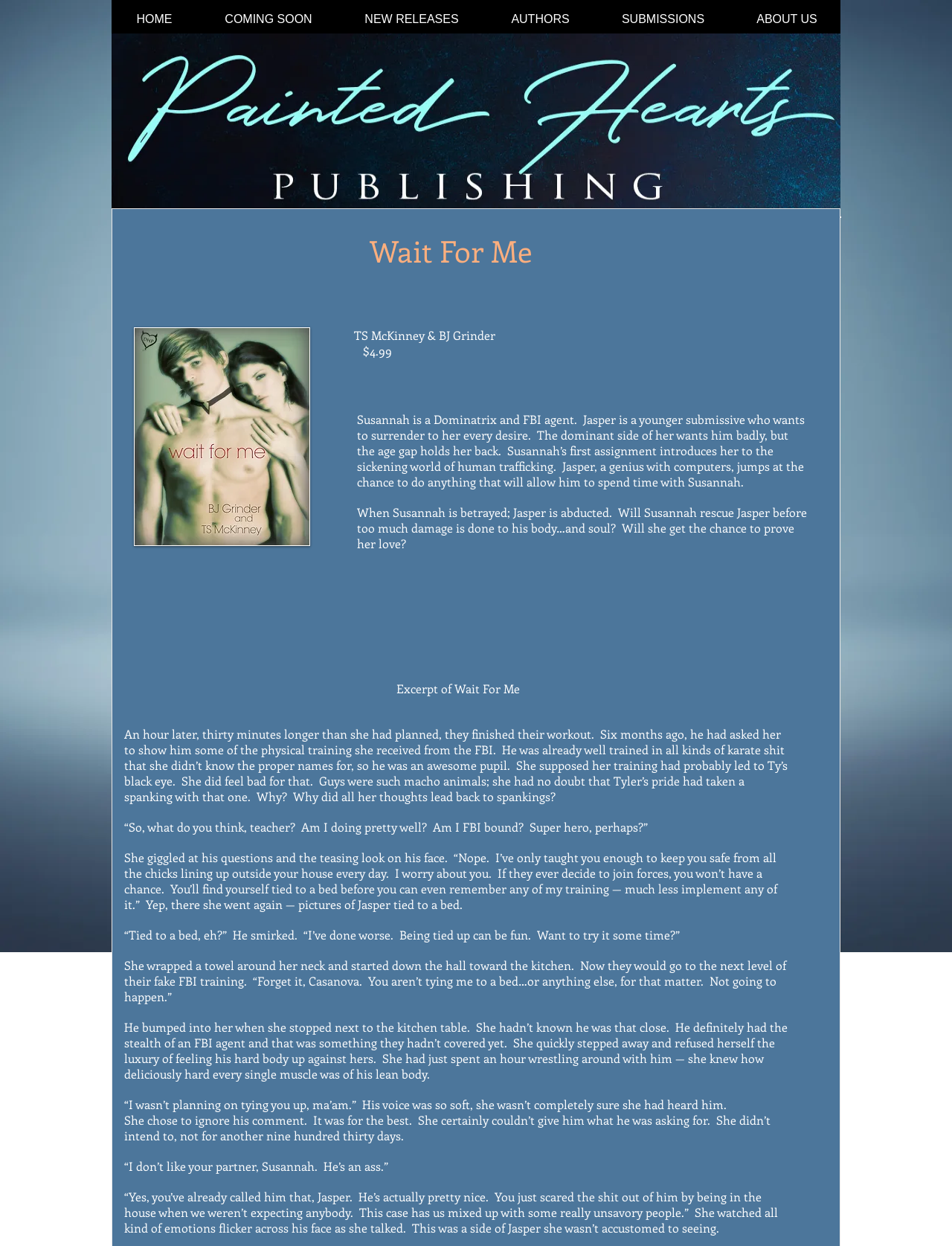What is the occupation of Susannah?
Examine the image and give a concise answer in one word or a short phrase.

FBI agent